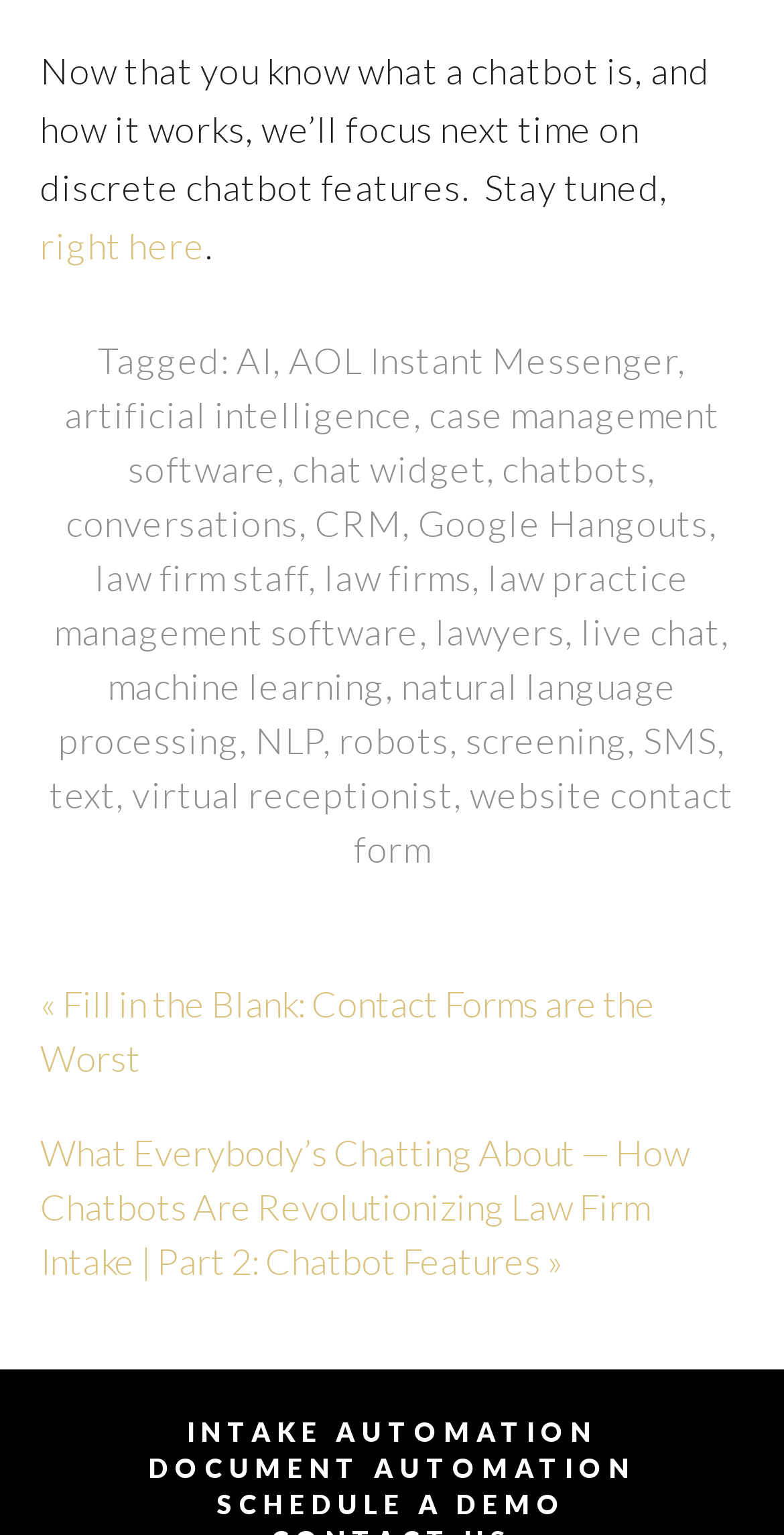Identify the bounding box coordinates for the UI element described as: "Document Automation".

[0.19, 0.949, 0.81, 0.966]